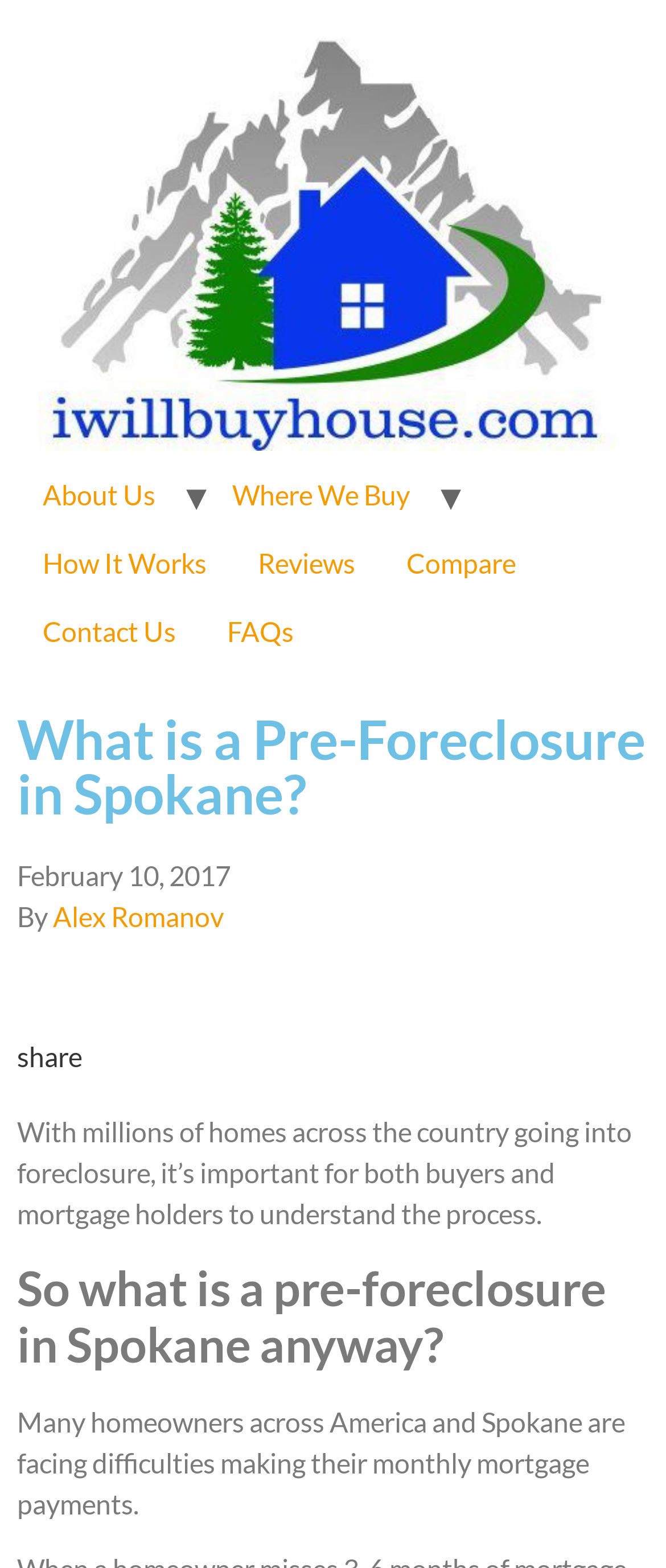Give a one-word or short phrase answer to the question: 
Who is the author of the article?

Alex Romanov